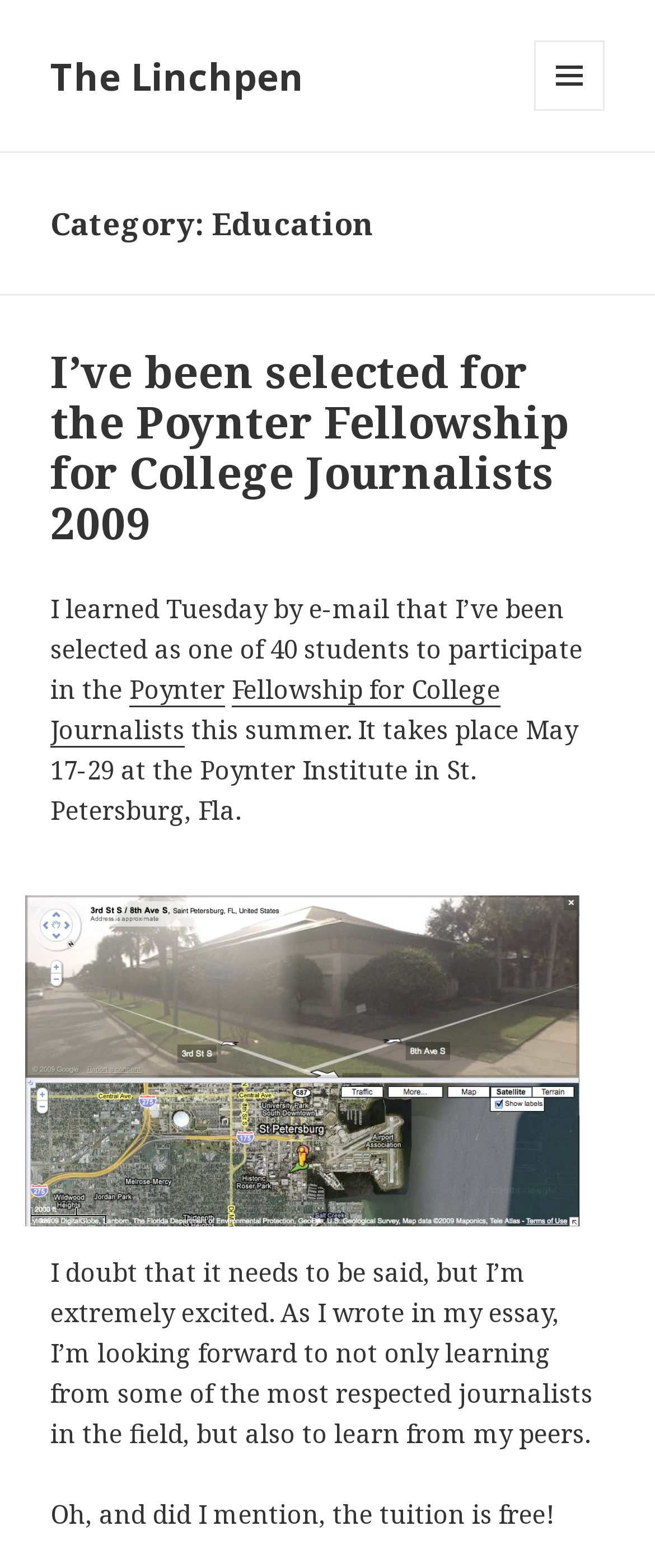Give a detailed account of the webpage.

The webpage is about education, specifically featuring an article about the author's selection for the Poynter Fellowship for College Journalists in 2009. At the top left, there is a link to "The Linchpen". On the top right, there is a button labeled "MENU AND WIDGETS" which is not expanded. 

Below the button, there is a header section that spans the entire width of the page. Within this section, there is a heading that reads "Category: Education" followed by another heading that reads "I’ve been selected for the Poynter Fellowship for College Journalists 2009". 

Underneath the headings, there is a block of text that describes the author's excitement about being selected for the fellowship. The text is divided into several paragraphs, with links to "Poynter" and "Fellowship for College Journalists" embedded within the text. 

To the right of the text, there is an image of a map, labeled "poynter_map", which appears to be a map of St. Petersburg, Fla., where the Poynter Institute is located. The image is positioned below the middle of the page. 

There are a total of 5 links on the page, including the one to "The Linchpen" at the top, and 3 links within the article text. There is also 1 button and 1 image on the page.